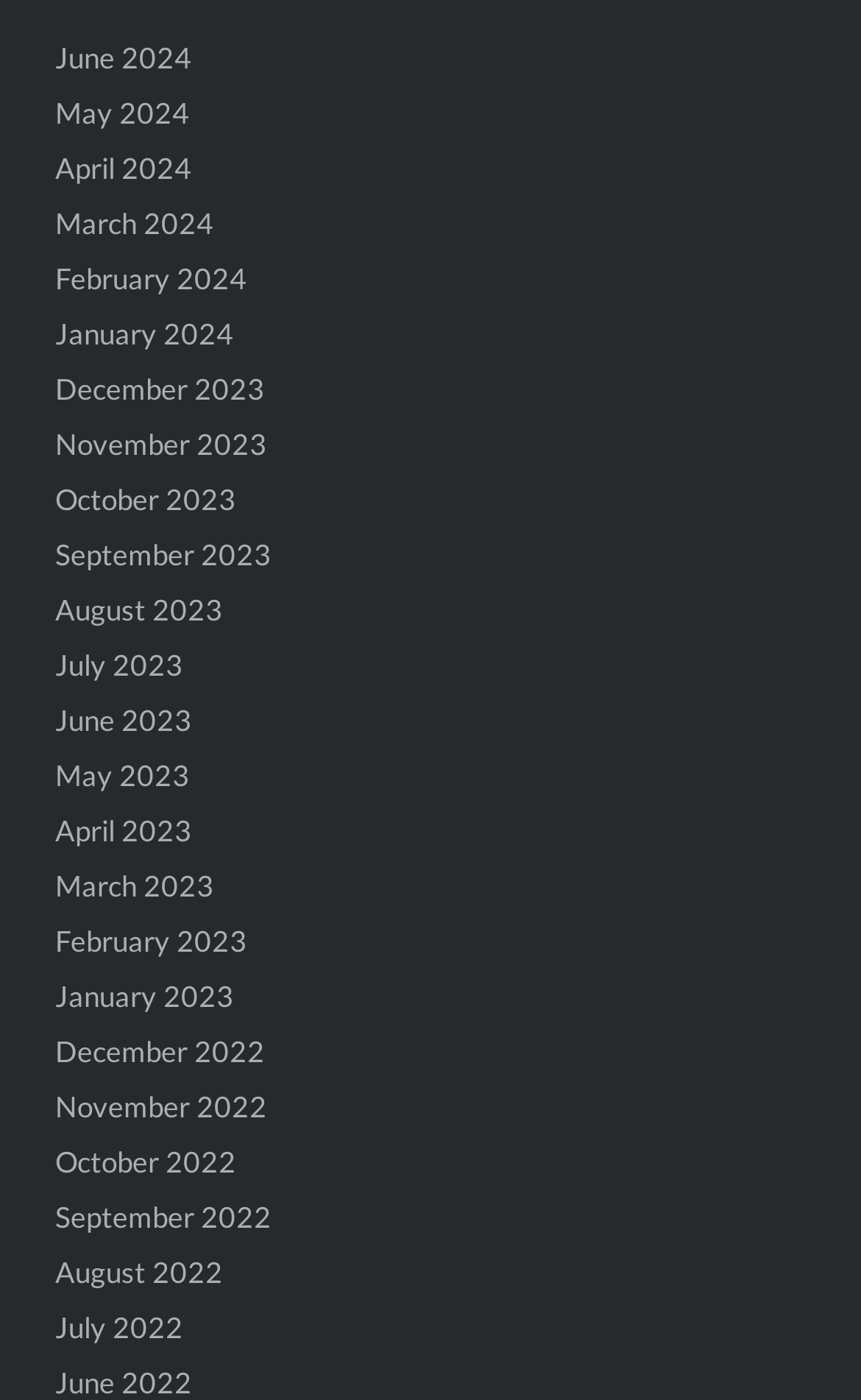Are there any months available before 2022?
Please respond to the question with a detailed and informative answer.

By examining the list of links, I can see that the earliest month available is December 2022, and there are no links with dates before 2022. Therefore, the answer is no.